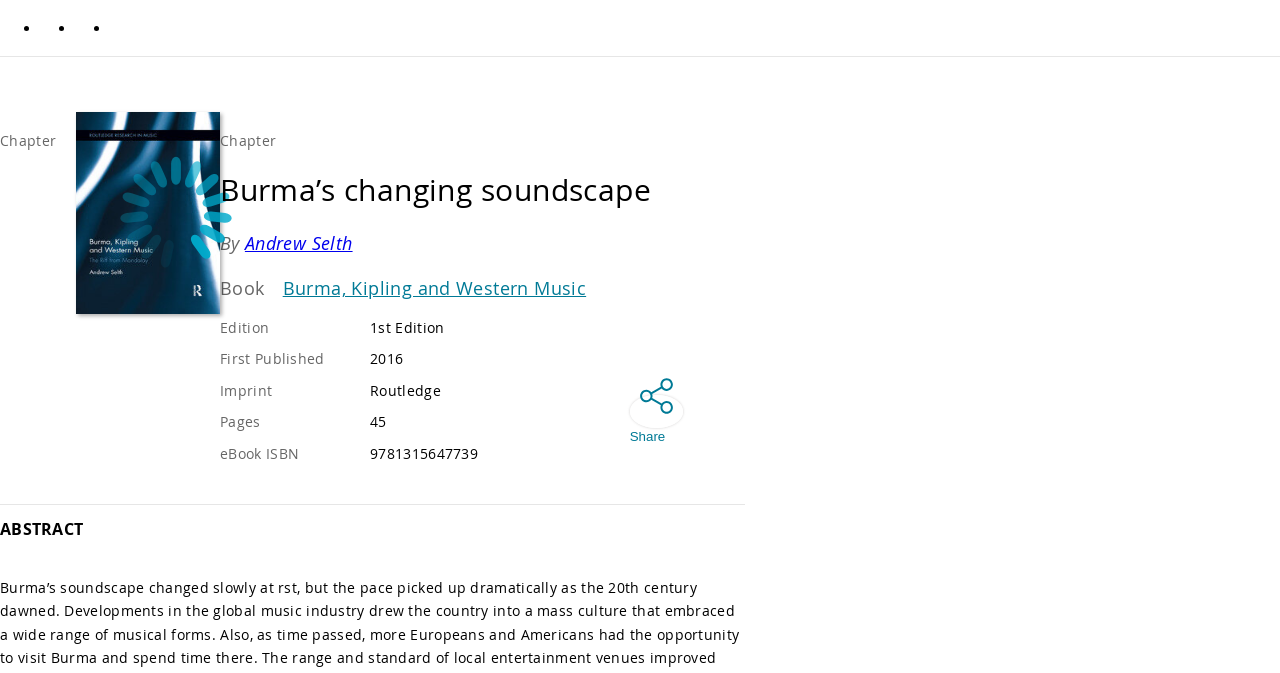Give a one-word or short phrase answer to the question: 
How many pages does the book have?

45